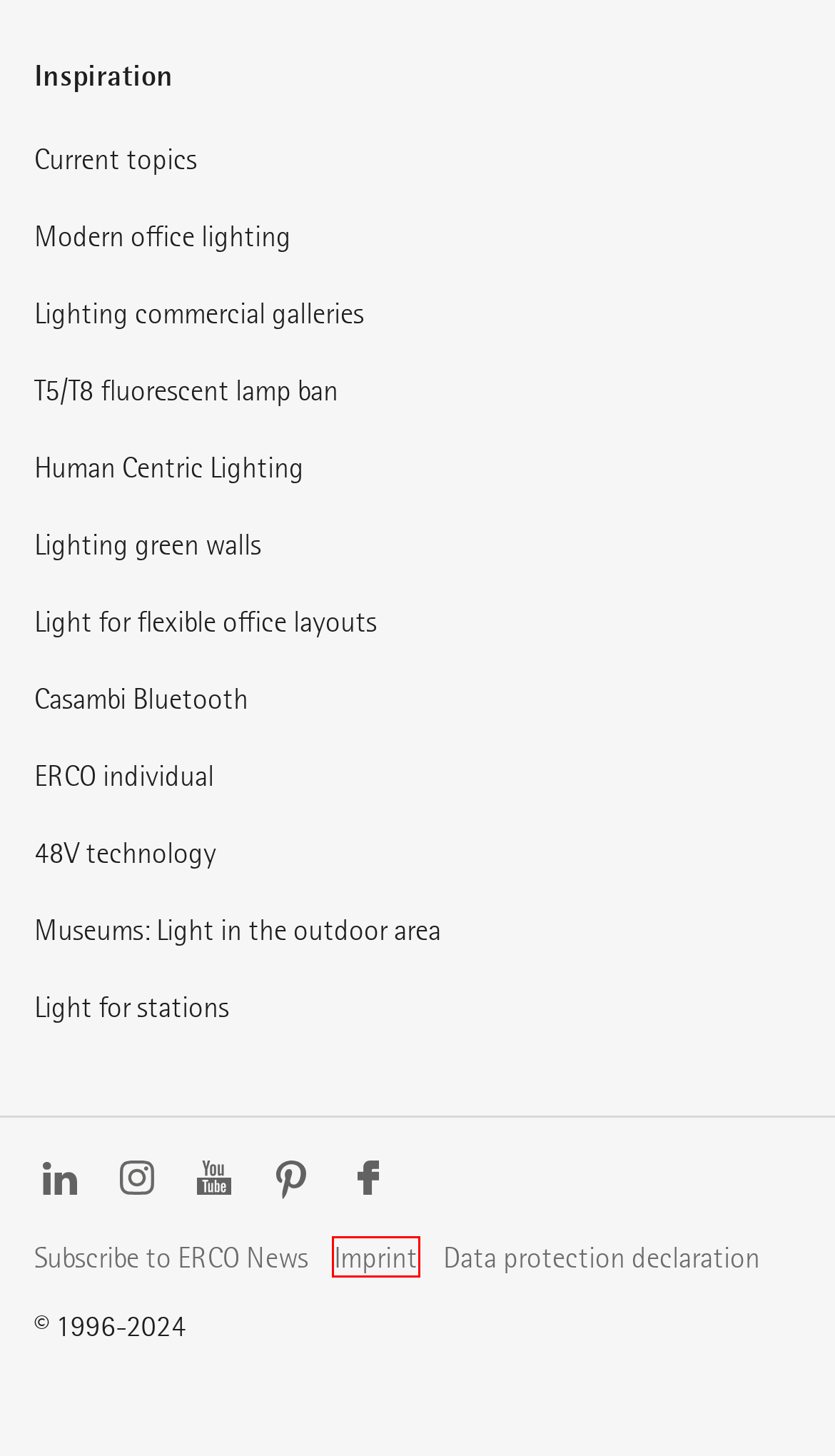Given a screenshot of a webpage with a red rectangle bounding box around a UI element, select the best matching webpage description for the new webpage that appears after clicking the highlighted element. The candidate descriptions are:
A. The advantages of a 48V system - Service  | ERCO
B. Human Centric Lighting at ERCO | ERCO
C. Lighting for galleries | ERCO
D. ERCO lighting knowledge and media for your inspiration | ERCO
E. Create cultural experiences with light in outdoor spaces | ERCO
F. Modern office lighting with designer luminaires | ERCO
G. T5/T8 fluorescent lamp ban 2023 | ERCO
H. Publishing information | ERCO

H